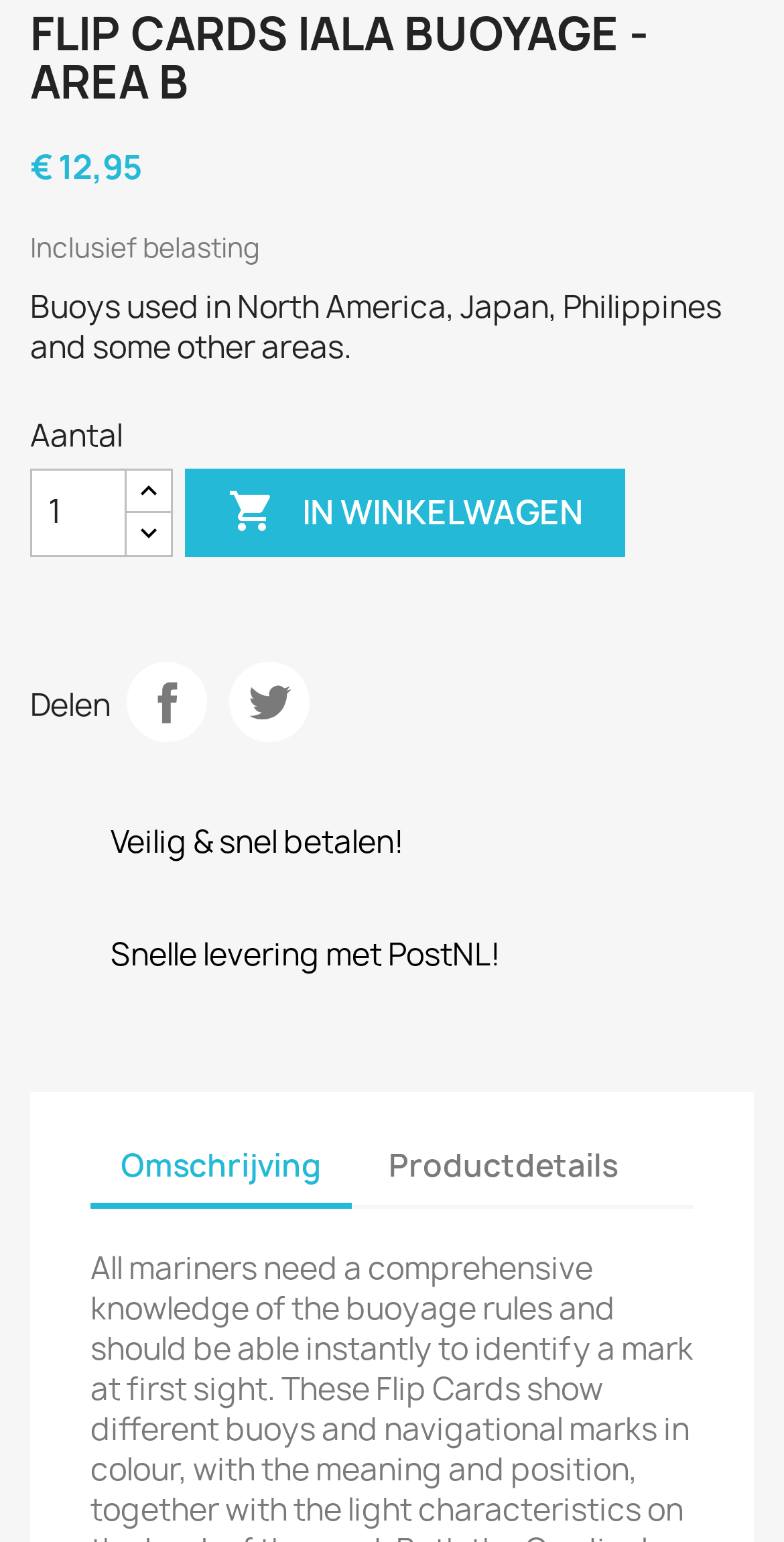Provide the bounding box coordinates for the UI element that is described as: "input value="1" aria-label="Aantal" name="qty" value="1"".

[0.038, 0.304, 0.162, 0.361]